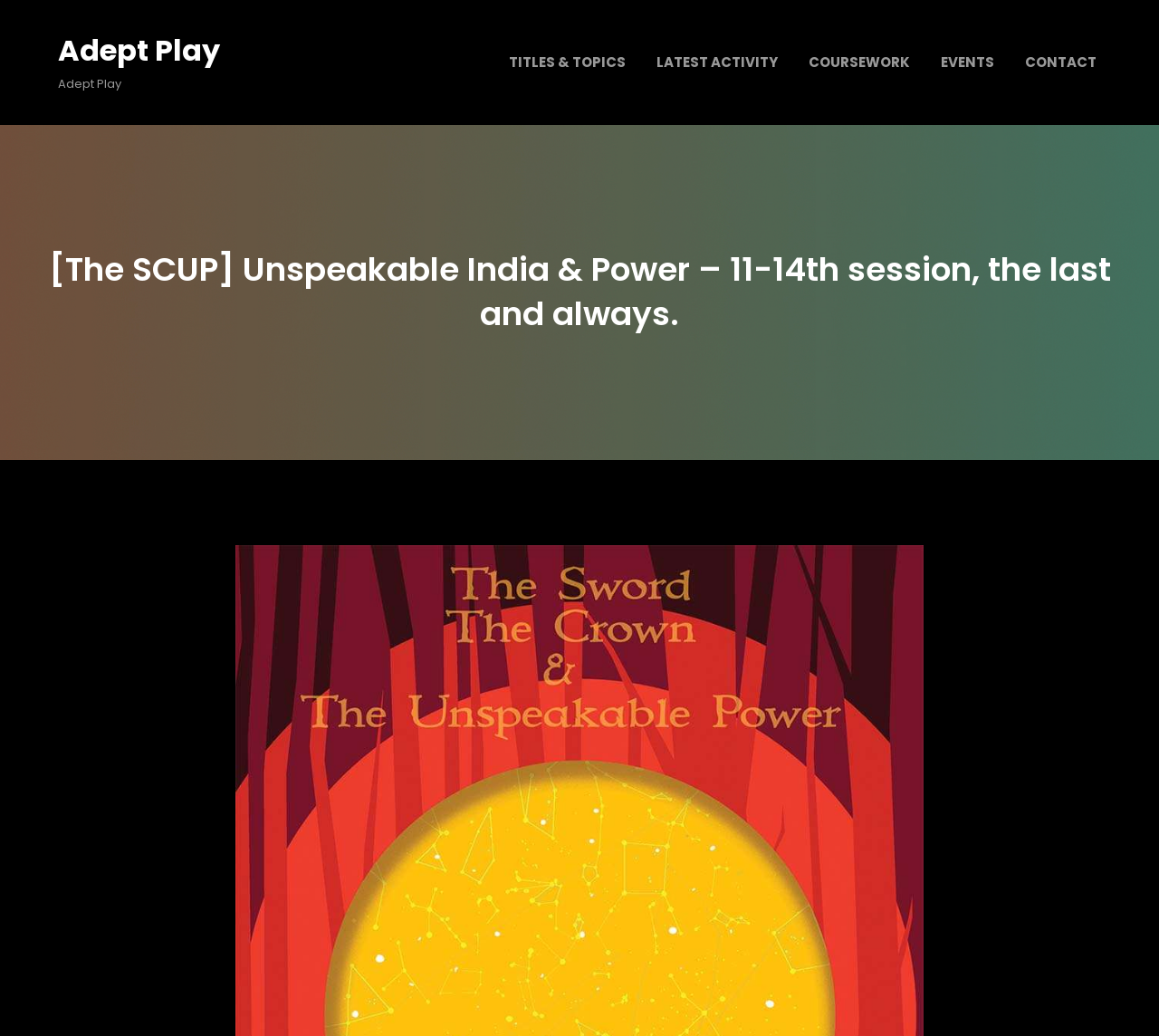Find the bounding box coordinates for the UI element whose description is: "Contact". The coordinates should be four float numbers between 0 and 1, in the format [left, top, right, bottom].

[0.88, 0.039, 0.95, 0.081]